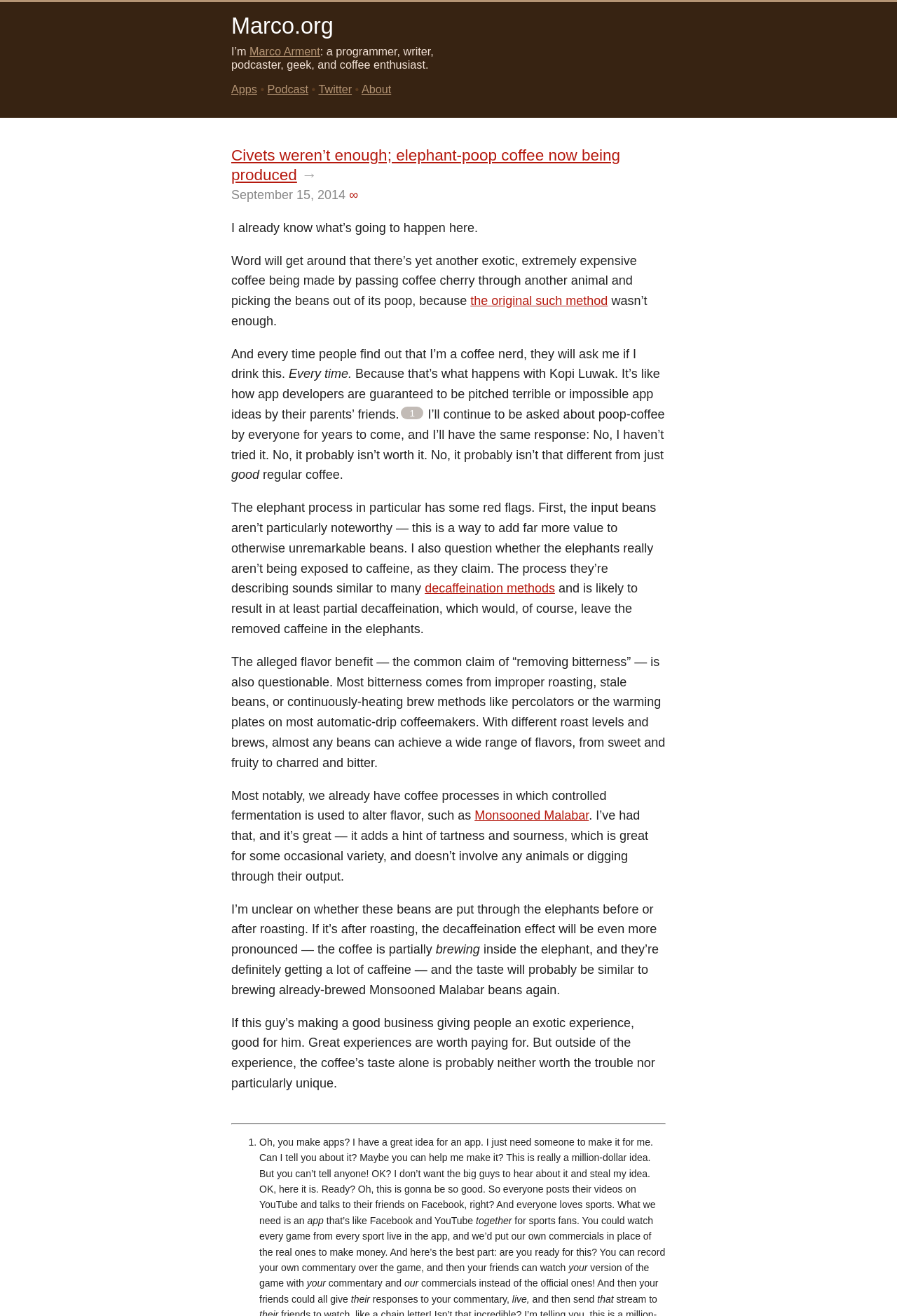What is the name of the coffee made from elephant poop?
Please give a well-detailed answer to the question.

The name of the coffee can be determined by reading the text 'Civets weren’t enough; elephant-poop coffee now being produced' which is the title of the article.